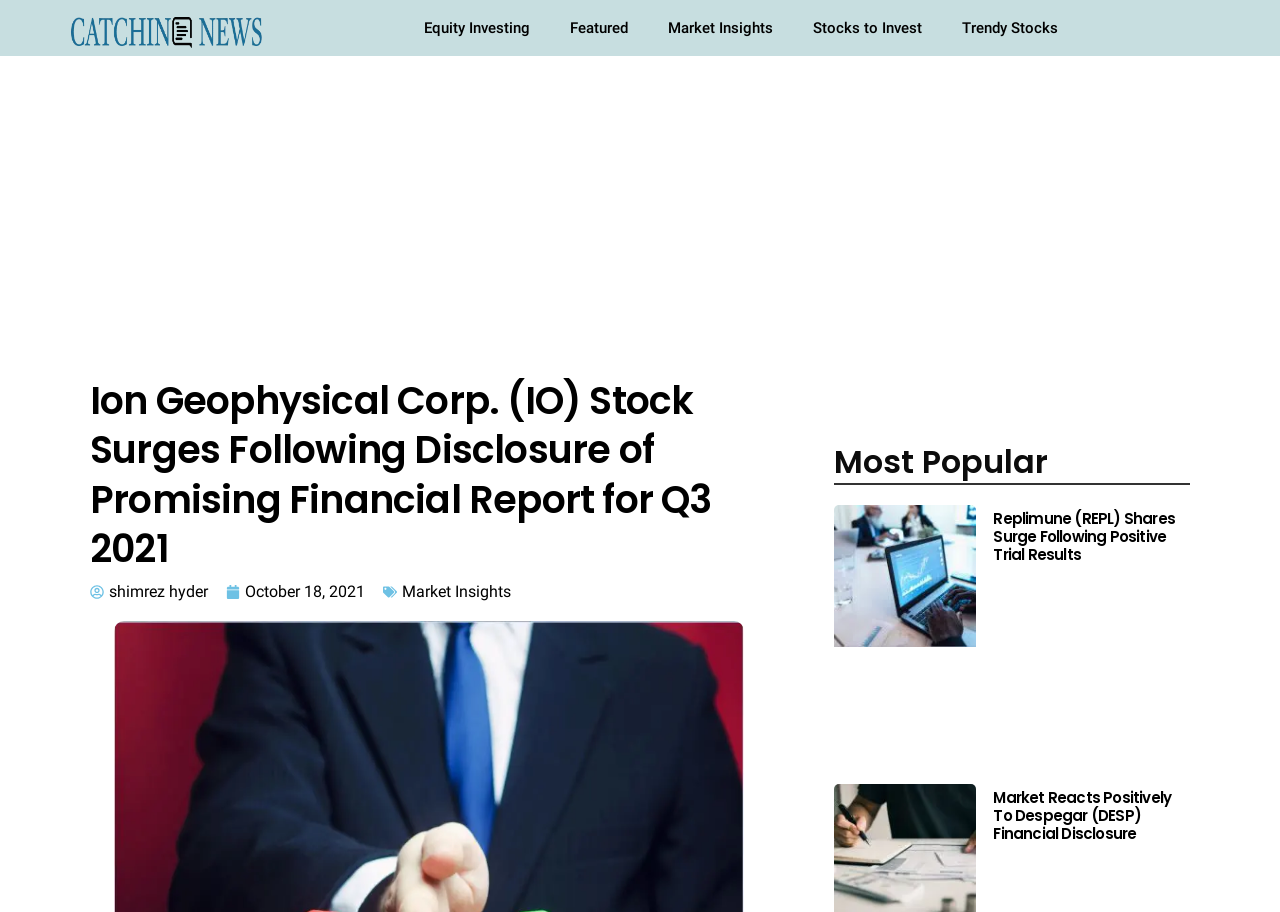Please analyze the image and give a detailed answer to the question:
Who is the author of the main article?

The author's name is mentioned below the main heading, indicating that Shimrez Hyder is the writer of the article 'Ion Geophysical Corp. (IO) Stock Surges Following Disclosure of Promising Financial Report for Q3 2021'.